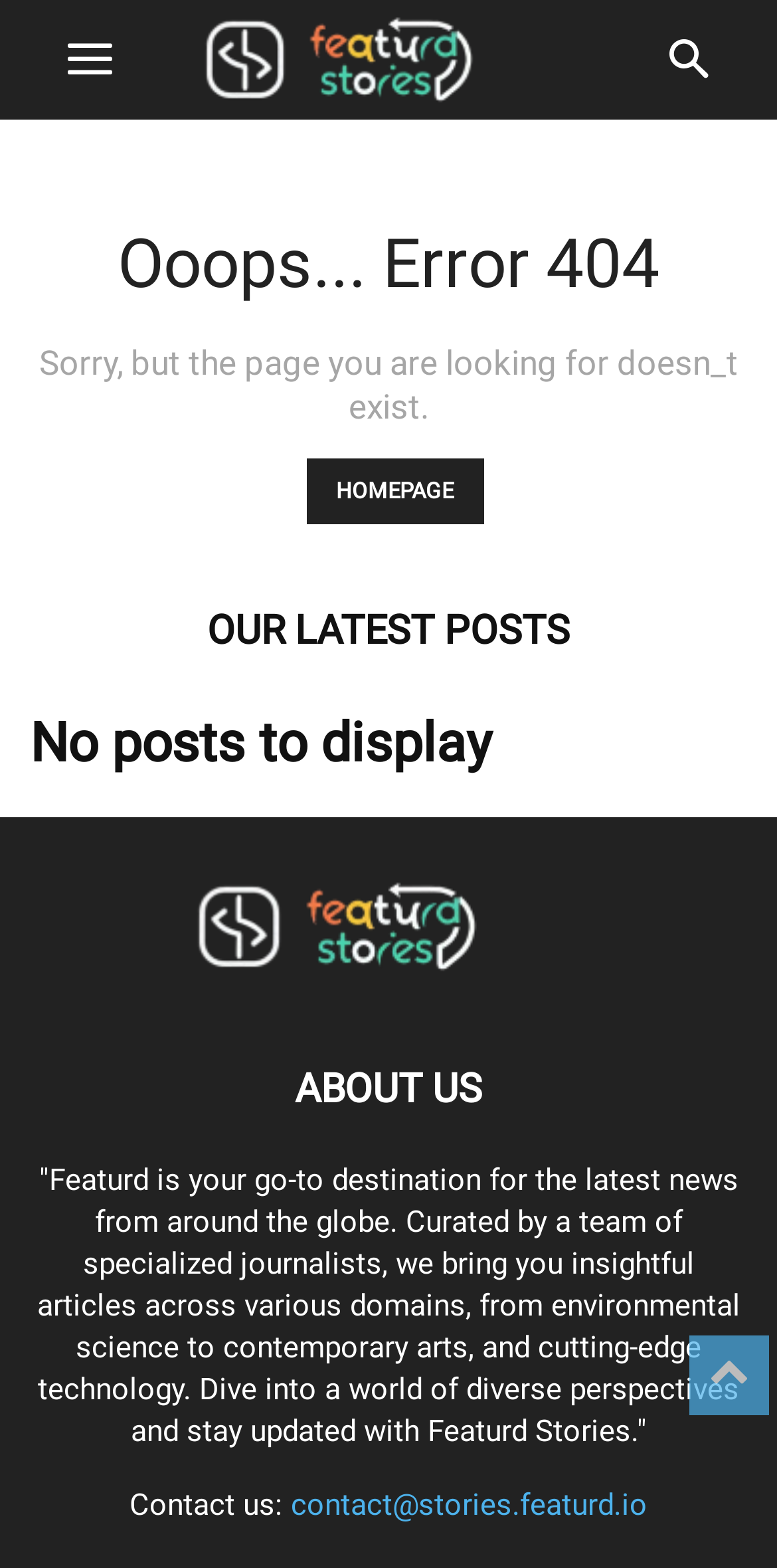What is the error message on this page?
Based on the image, provide your answer in one word or phrase.

Error 404